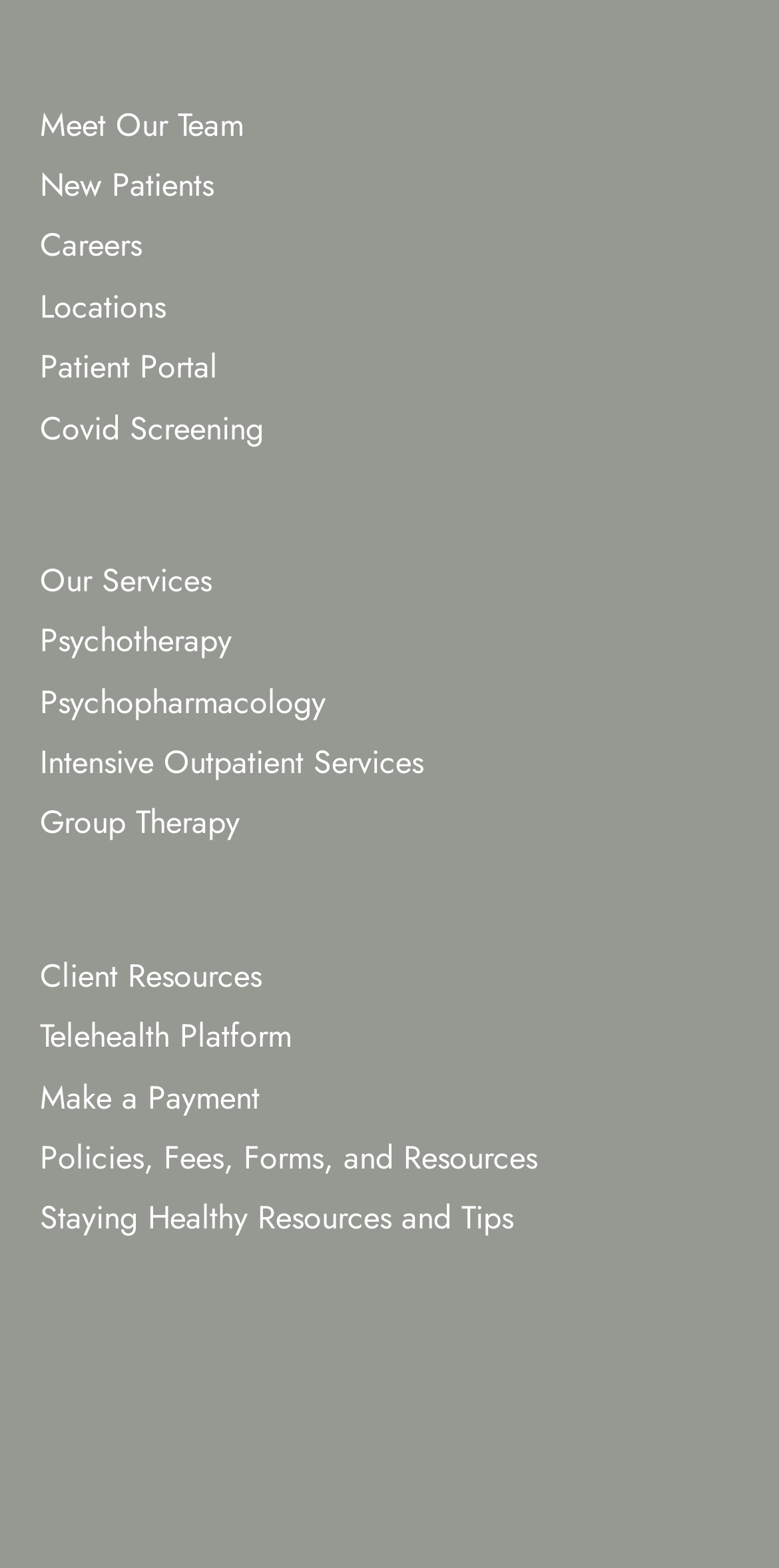Please locate the bounding box coordinates of the element that should be clicked to achieve the given instruction: "View our team members".

[0.051, 0.06, 0.313, 0.099]